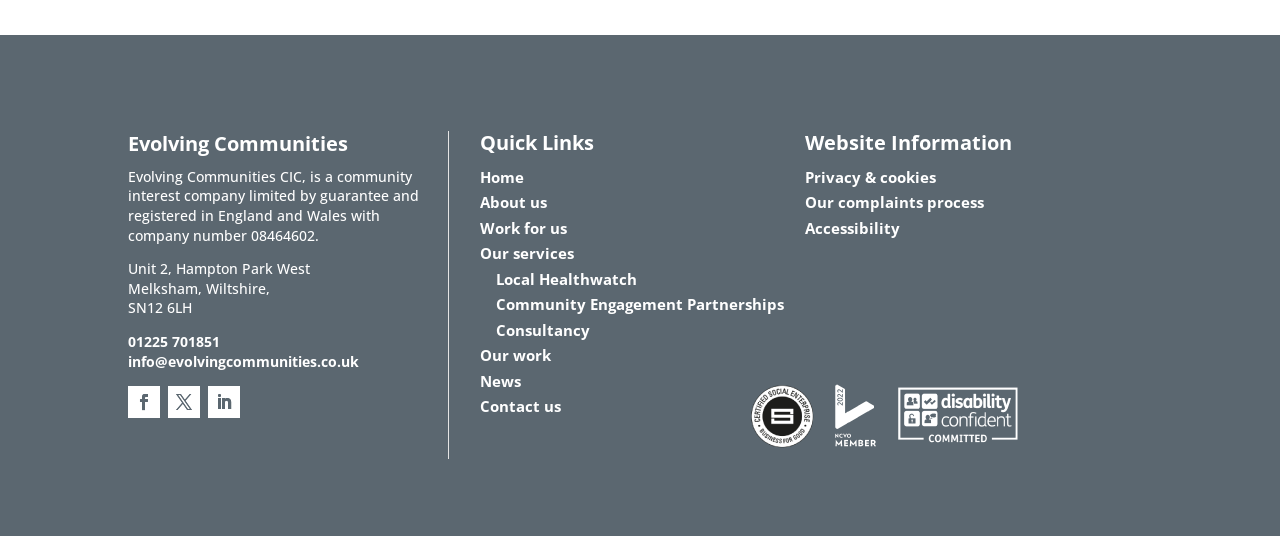Could you please study the image and provide a detailed answer to the question:
What is the address of the company?

The address of the company can be found in the first paragraph of the webpage, which lists the address as 'Unit 2, Hampton Park West, Melksham, Wiltshire, SN12 6LH'.